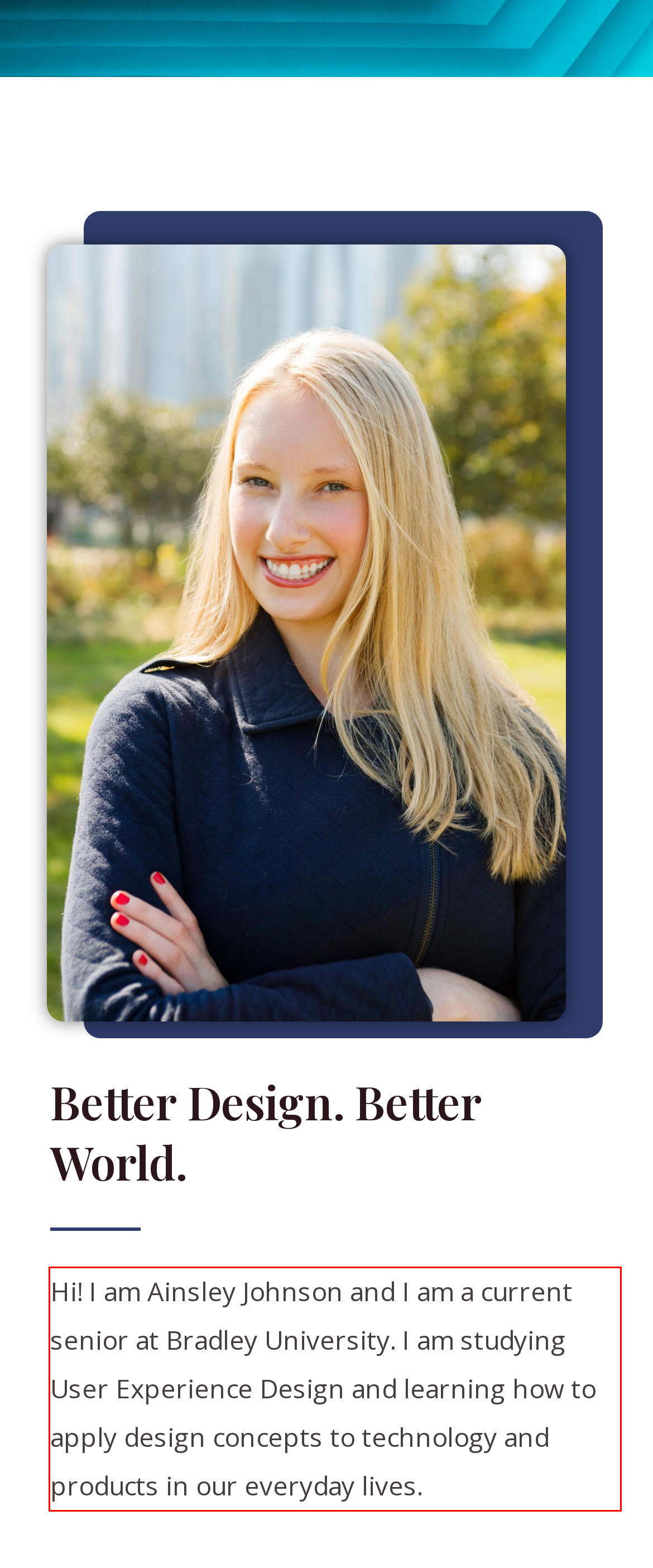By examining the provided screenshot of a webpage, recognize the text within the red bounding box and generate its text content.

Hi! I am Ainsley Johnson and I am a current senior at Bradley University. I am studying User Experience Design and learning how to apply design concepts to technology and products in our everyday lives.